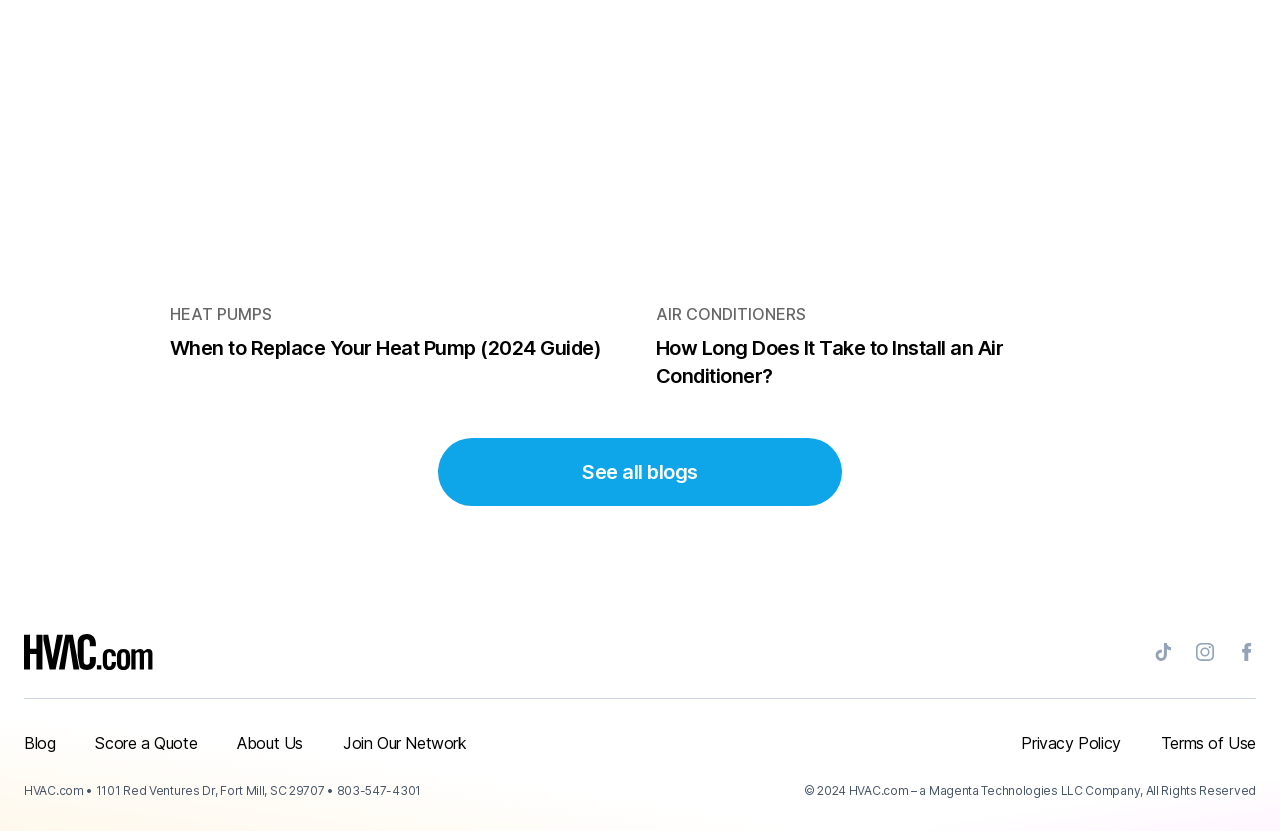How many social media links are present on the webpage?
Answer the question with a single word or phrase by looking at the picture.

3